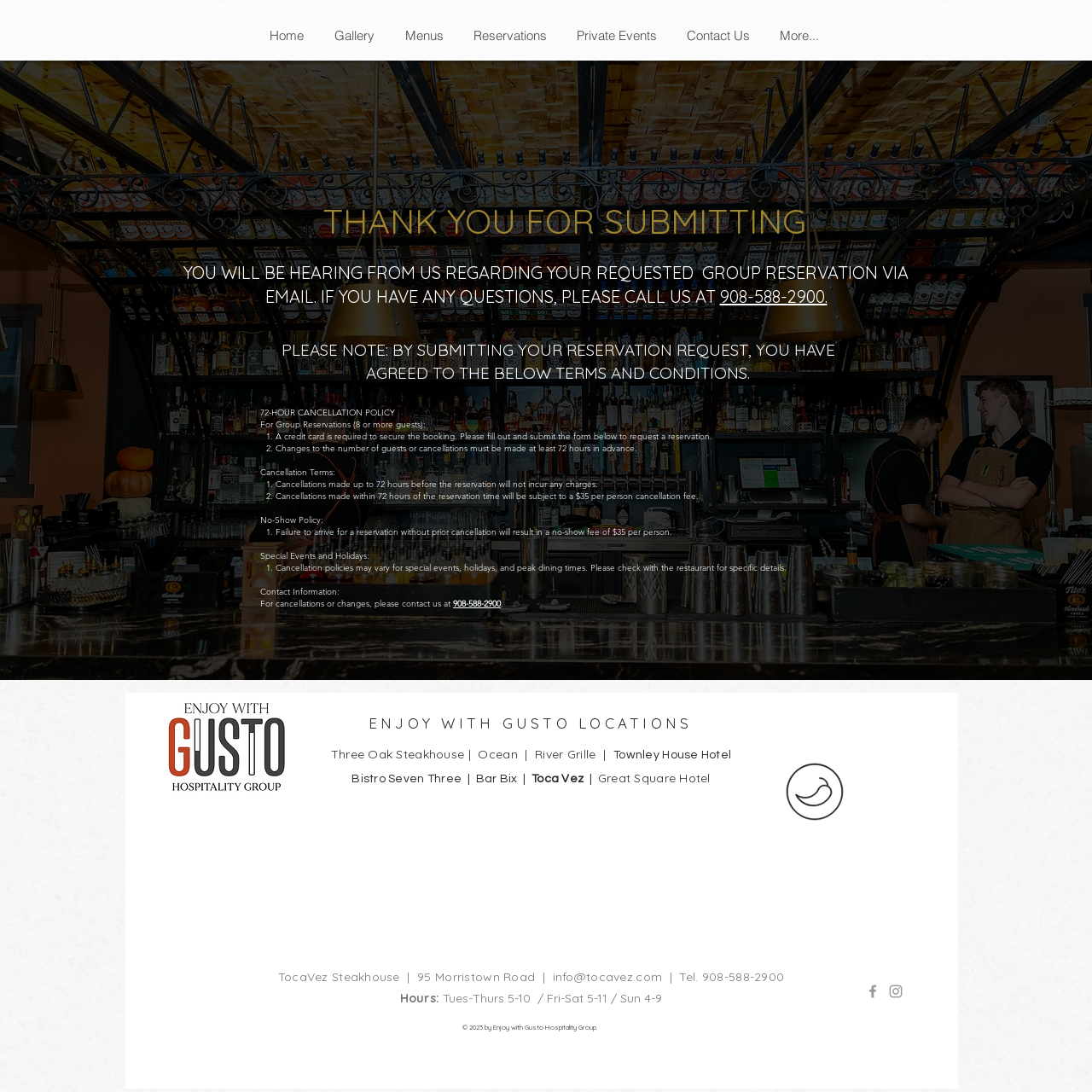Highlight the bounding box of the UI element that corresponds to this description: "Three Oak Steakhouse".

[0.303, 0.683, 0.425, 0.697]